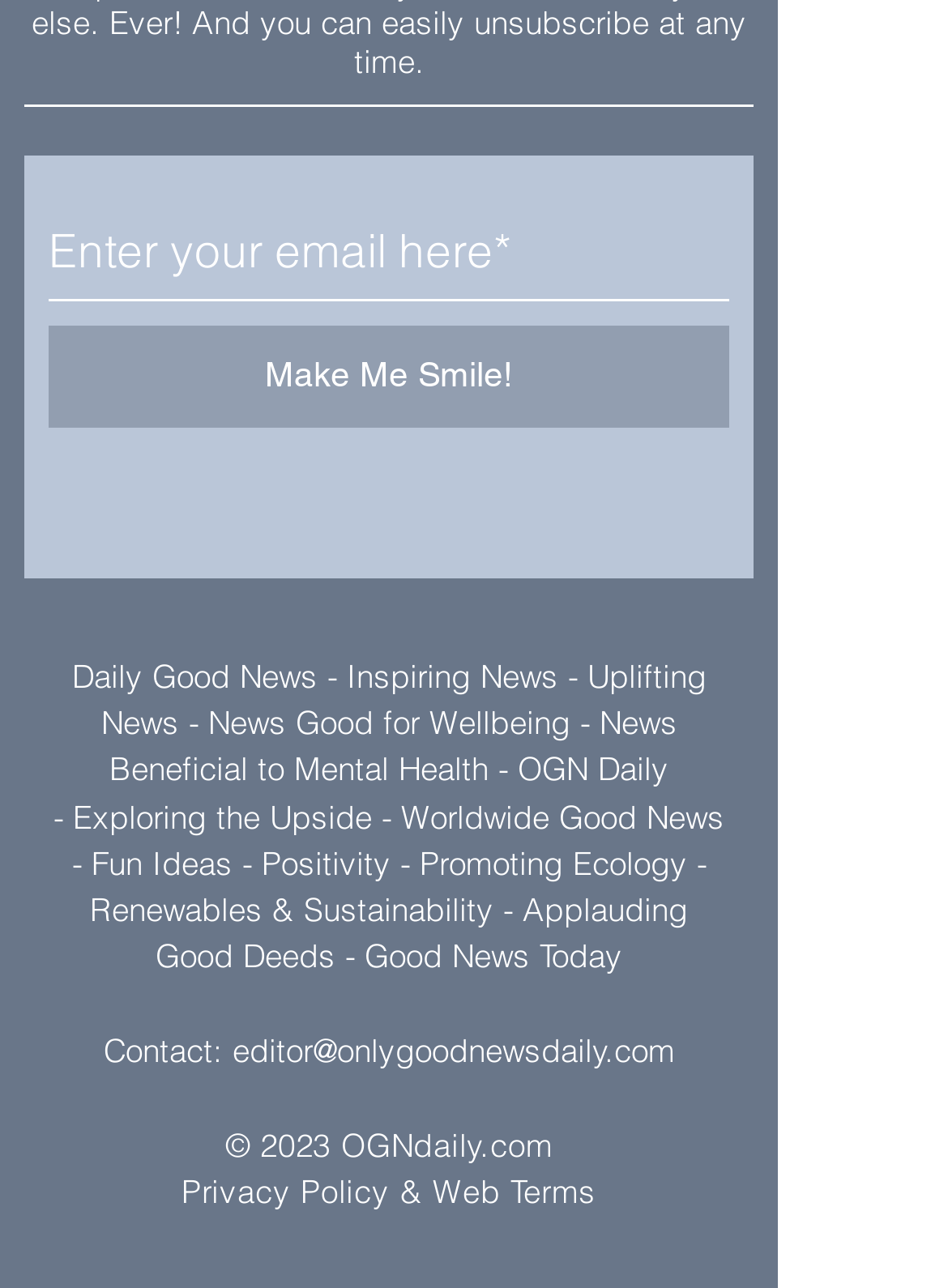Predict the bounding box of the UI element based on the description: "Privacy Policy & Web Terms". The coordinates should be four float numbers between 0 and 1, formatted as [left, top, right, bottom].

[0.191, 0.91, 0.629, 0.94]